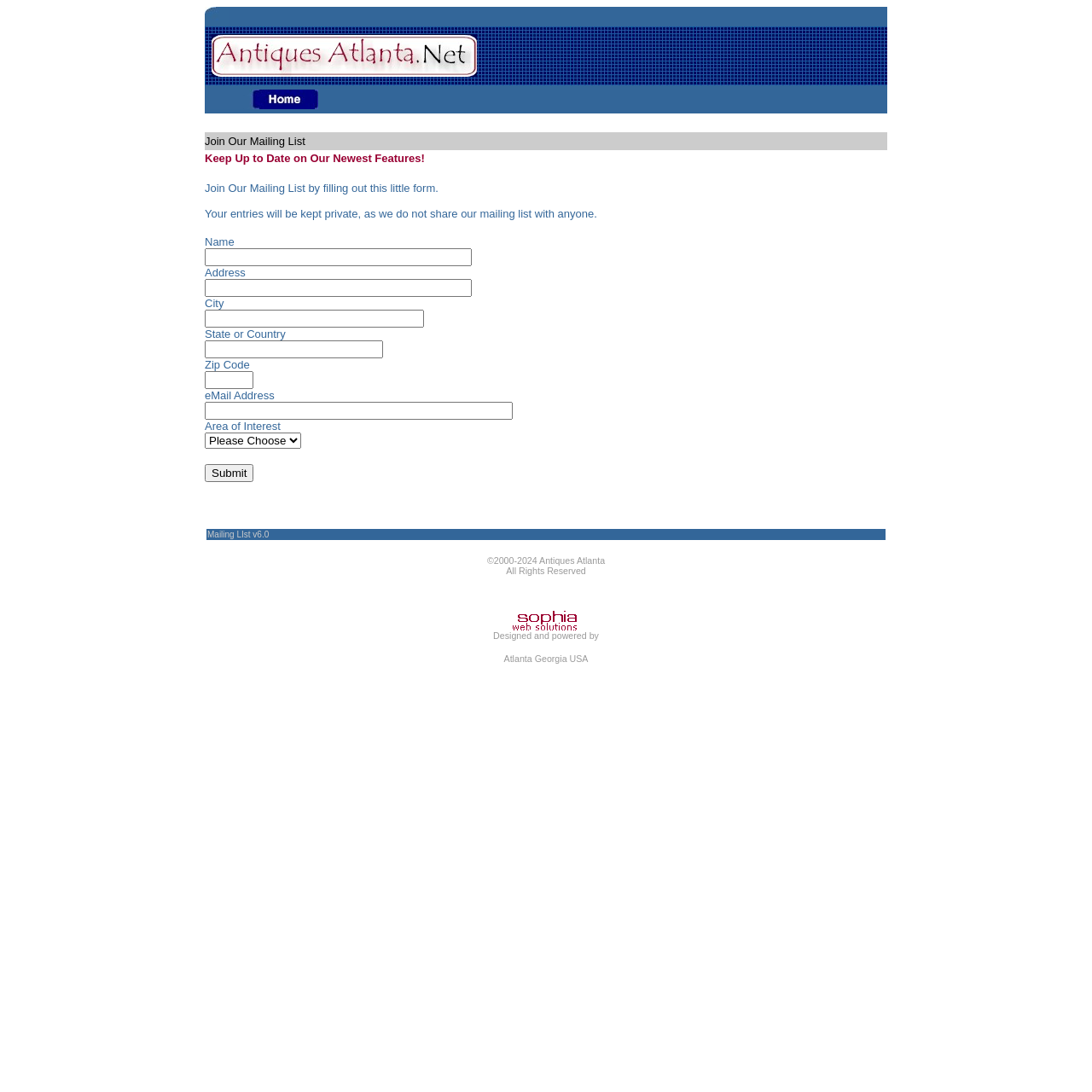Determine the bounding box coordinates for the clickable element required to fulfill the instruction: "Fill in the name field". Provide the coordinates as four float numbers between 0 and 1, i.e., [left, top, right, bottom].

[0.188, 0.227, 0.432, 0.244]